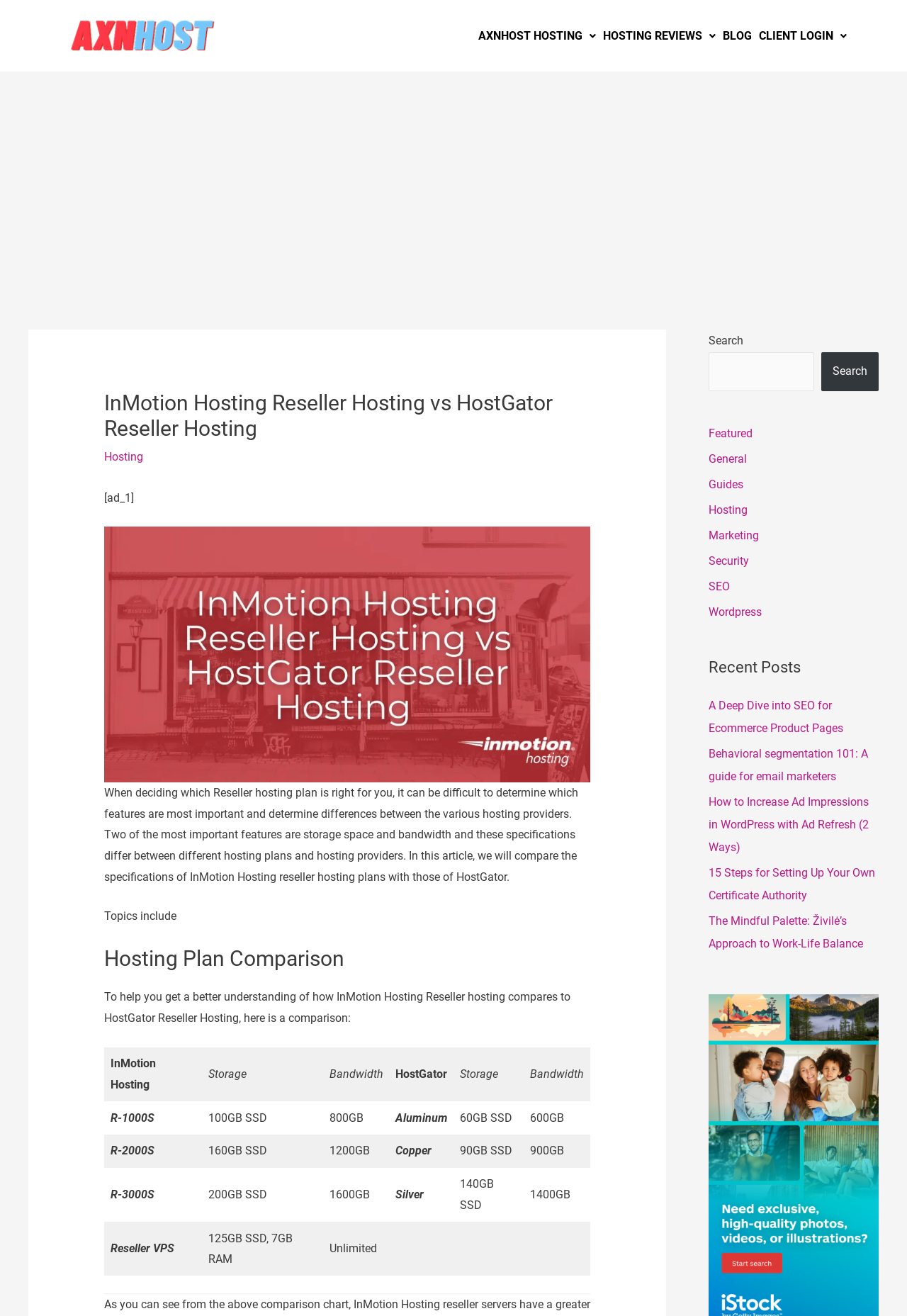Bounding box coordinates should be in the format (top-left x, top-left y, bottom-right x, bottom-right y) and all values should be floating point numbers between 0 and 1. Determine the bounding box coordinate for the UI element described as: Client Login

[0.833, 0.015, 0.937, 0.04]